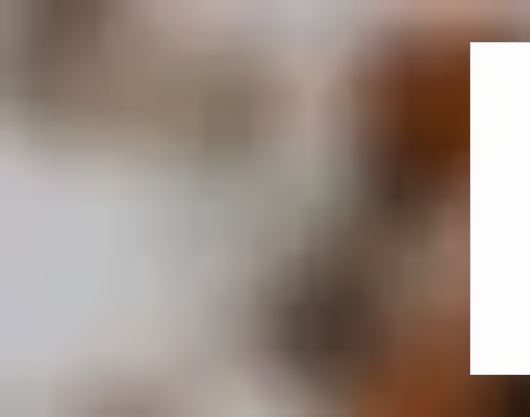Answer the following in one word or a short phrase: 
Is the color palette bright and bold?

No